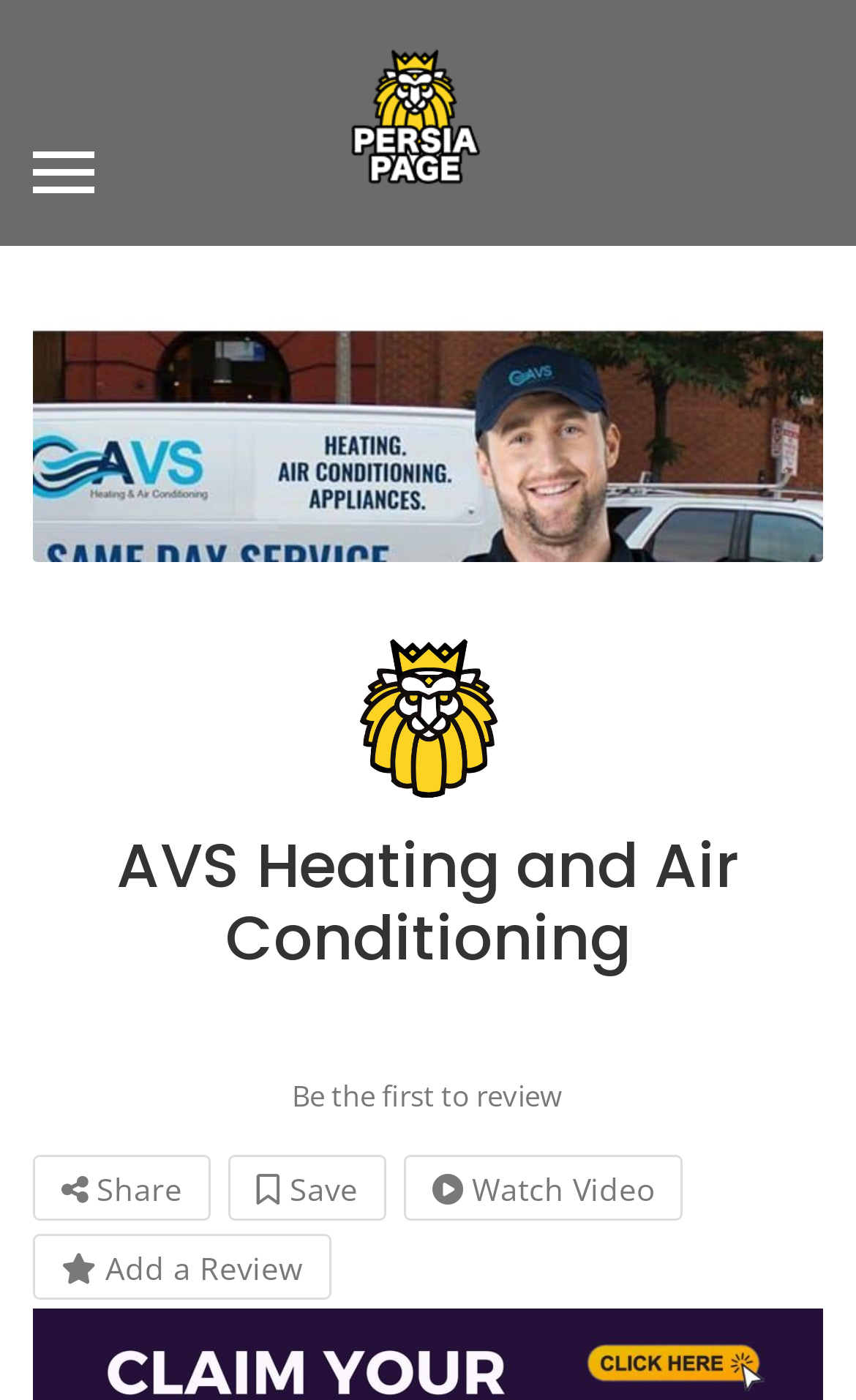Given the description "alt="image"", determine the bounding box of the corresponding UI element.

[0.408, 0.069, 0.562, 0.101]